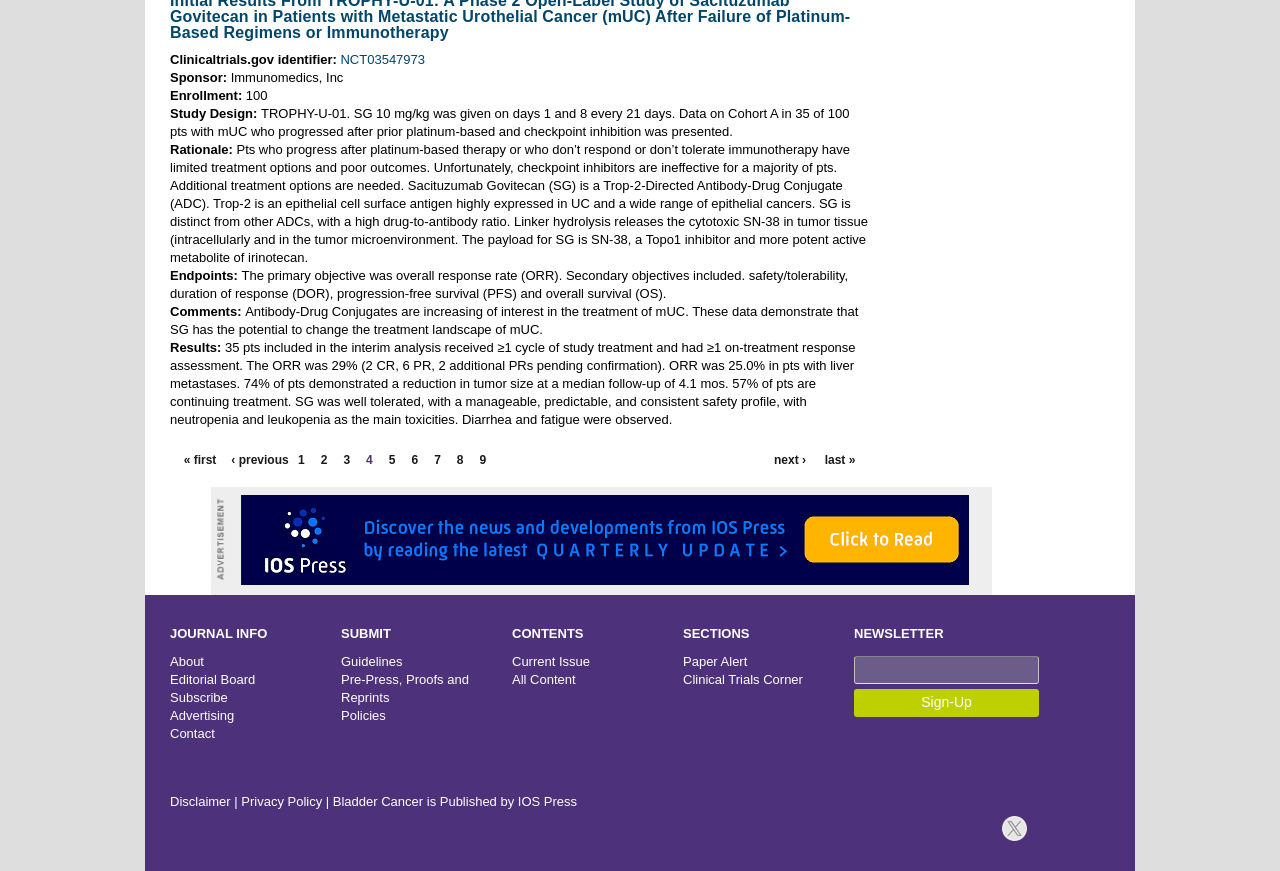Please provide a short answer using a single word or phrase for the question:
What is the clinicaltrials.gov identifier?

NCT03547973